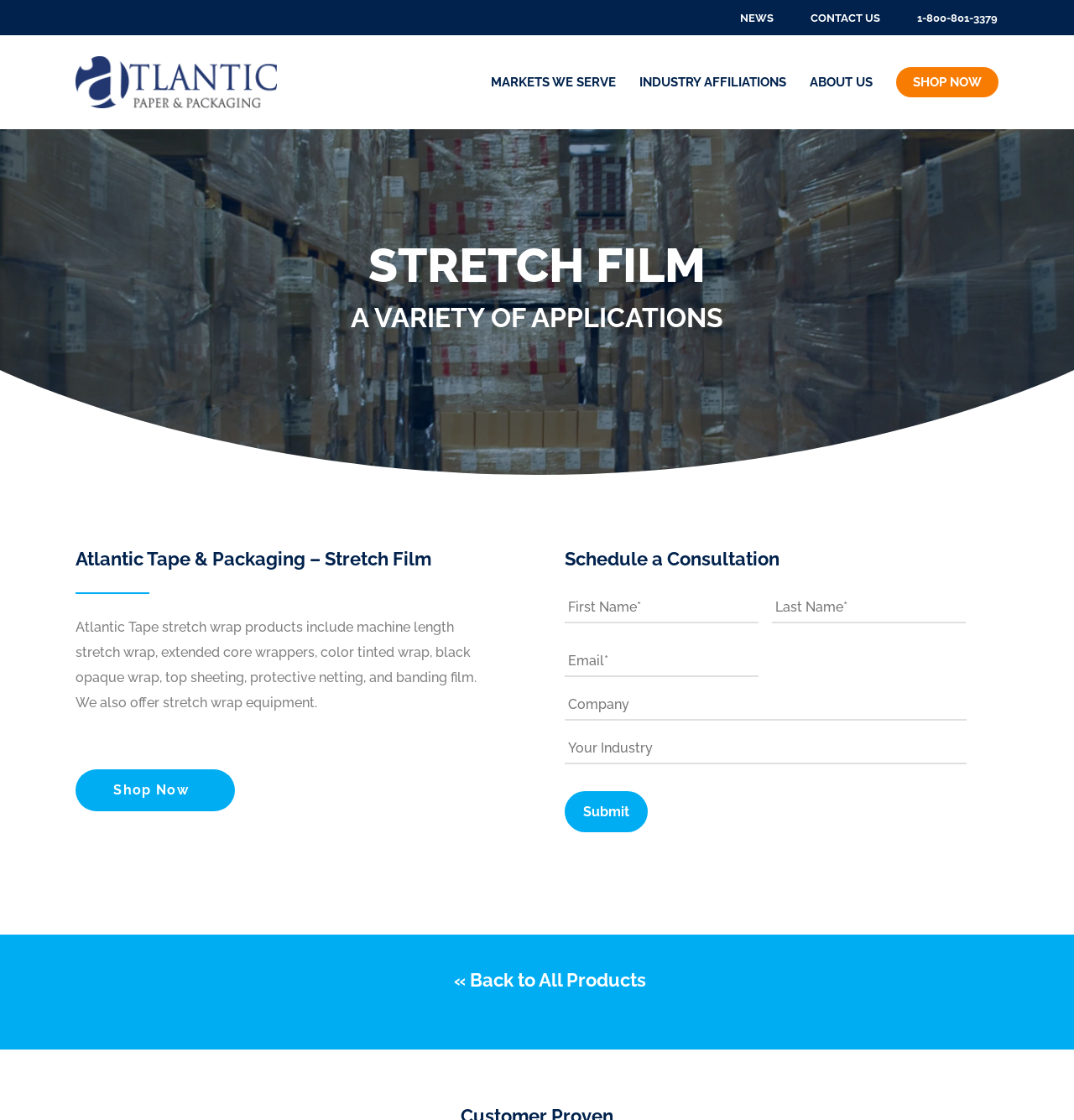Create a detailed summary of all the visual and textual information on the webpage.

The webpage is about Stretch Film products offered by Atlantic Paper & Packaging. At the top, there is a navigation menu with links to "NEWS", "CONTACT US", and the company's logo, which is an image. The phone number "1-800-801-3379" is displayed next to the "CONTACT US" link.

Below the navigation menu, there are several links to different sections of the website, including "MARKETS WE SERVE", "INDUSTRY AFFILIATIONS", "ABOUT US", and "SHOP NOW". The "SHOP NOW" link is positioned at the far right.

The main content of the webpage is divided into two sections. The first section has a heading "STRETCH FILM" and describes the various applications of stretch film products, including machine length stretch wrap, extended core wrappers, and more. There is also a "Shop Now" button in this section.

The second section has a heading "Schedule a Consultation" and contains a form with fields for first name, last name, email, company, and industry. There is a "Submit" button at the bottom of the form.

At the bottom of the webpage, there is a link to "« Back to All Products" and a "Back to top" link at the very bottom right corner.